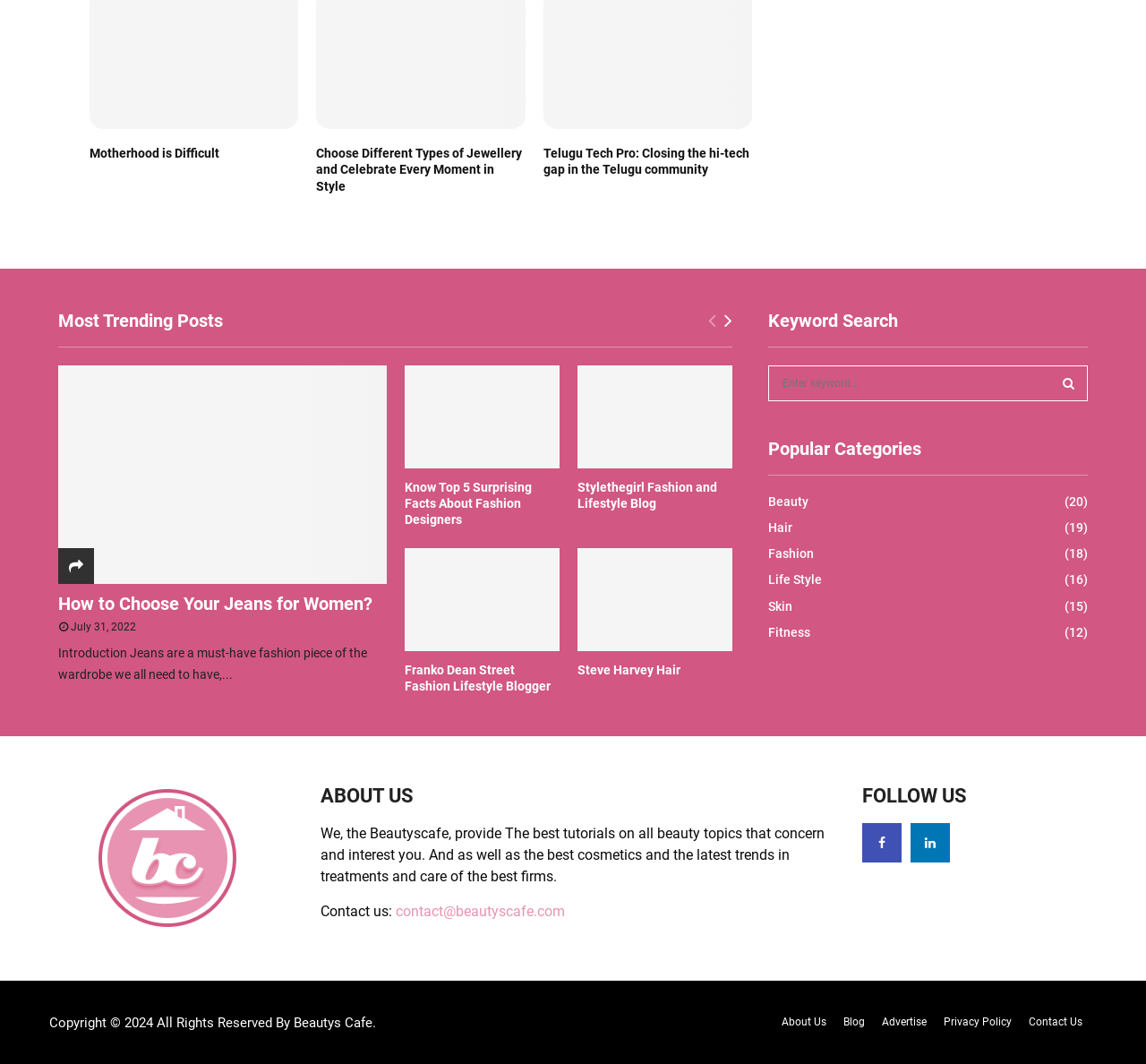Give a one-word or phrase response to the following question: What is the email address to contact the website?

contact@beautyscafe.com